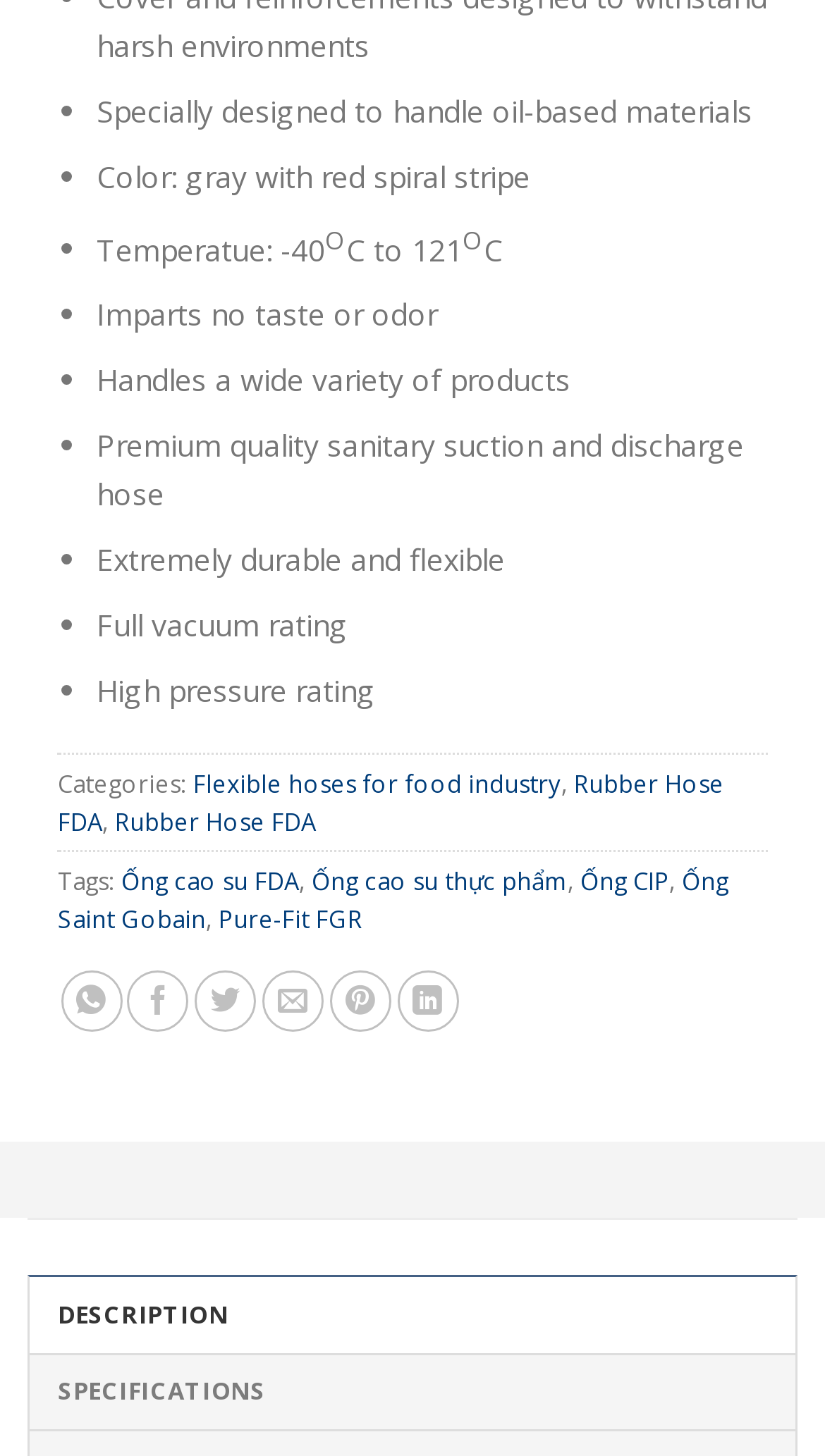Provide the bounding box coordinates of the section that needs to be clicked to accomplish the following instruction: "Click on 'Share on WhatsApp'."

[0.083, 0.889, 0.168, 0.937]